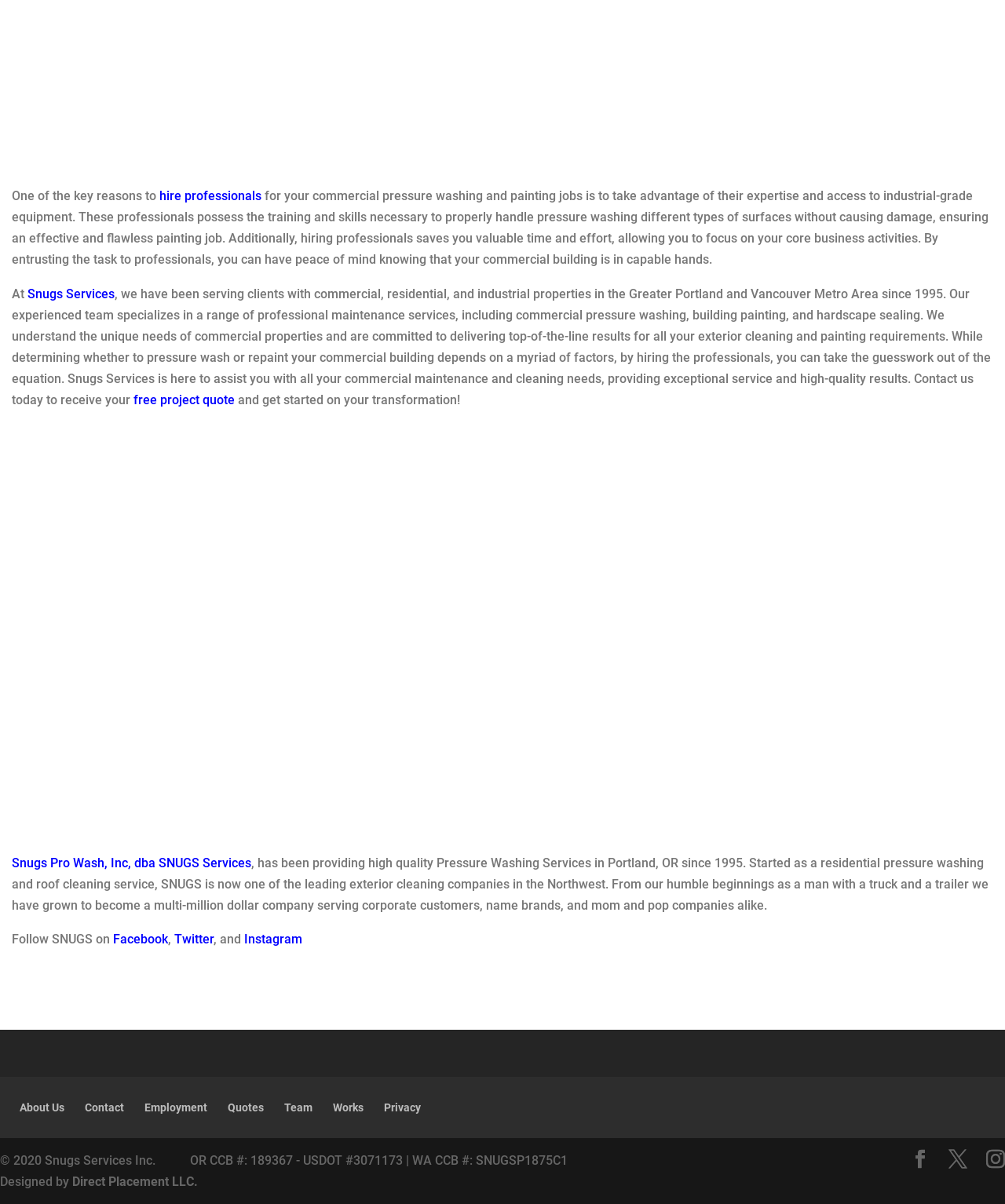Provide your answer in a single word or phrase: 
What is the company name?

Snugs Services